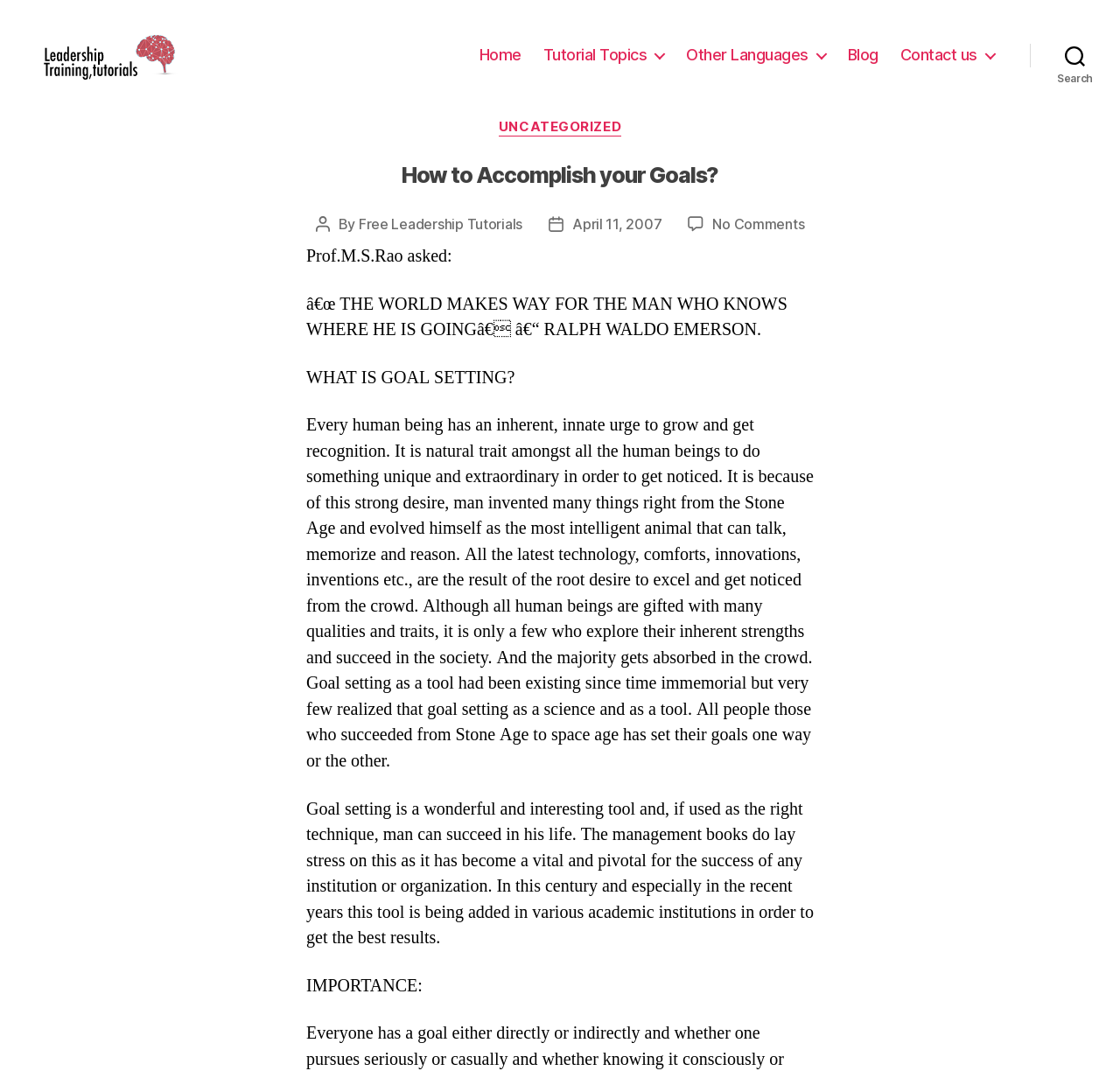Determine the bounding box coordinates (top-left x, top-left y, bottom-right x, bottom-right y) of the UI element described in the following text: Search

[0.92, 0.033, 1.0, 0.069]